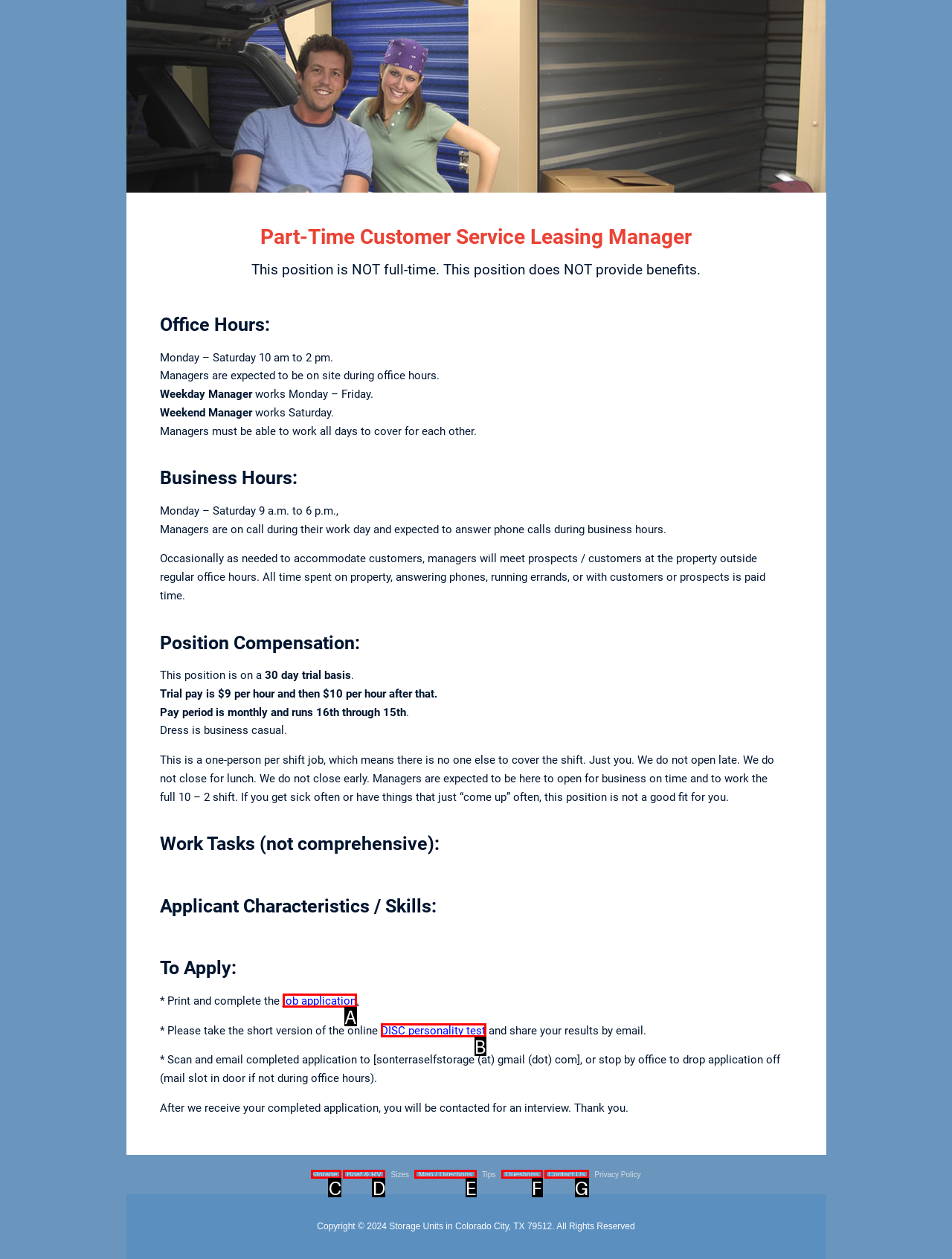Find the option that matches this description: Storage
Provide the corresponding letter directly.

C